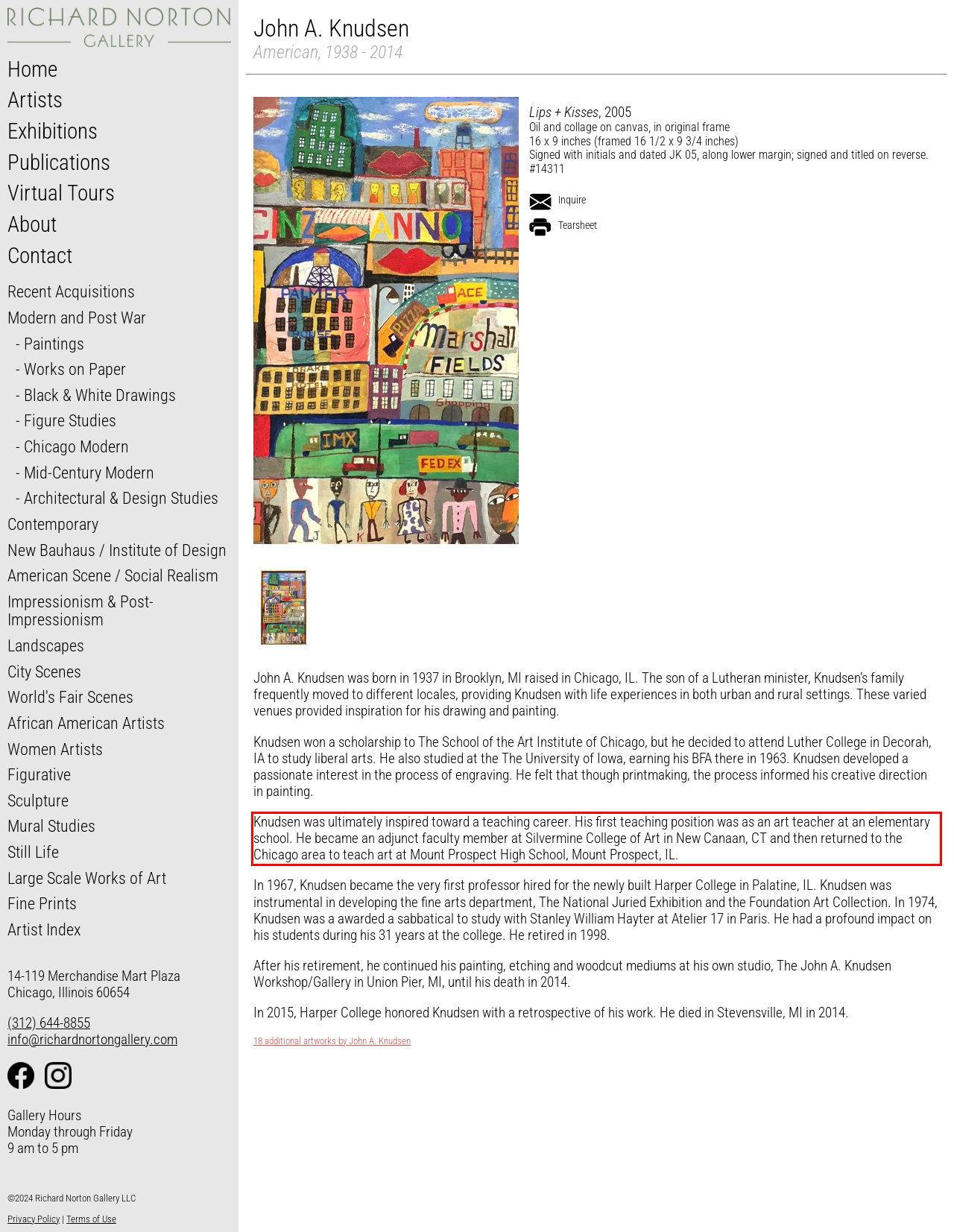Using the provided screenshot of a webpage, recognize the text inside the red rectangle bounding box by performing OCR.

Knudsen was ultimately inspired toward a teaching career. His first teaching position was as an art teacher at an elementary school. He became an adjunct faculty member at Silvermine College of Art in New Canaan, CT and then returned to the Chicago area to teach art at Mount Prospect High School, Mount Prospect, IL.